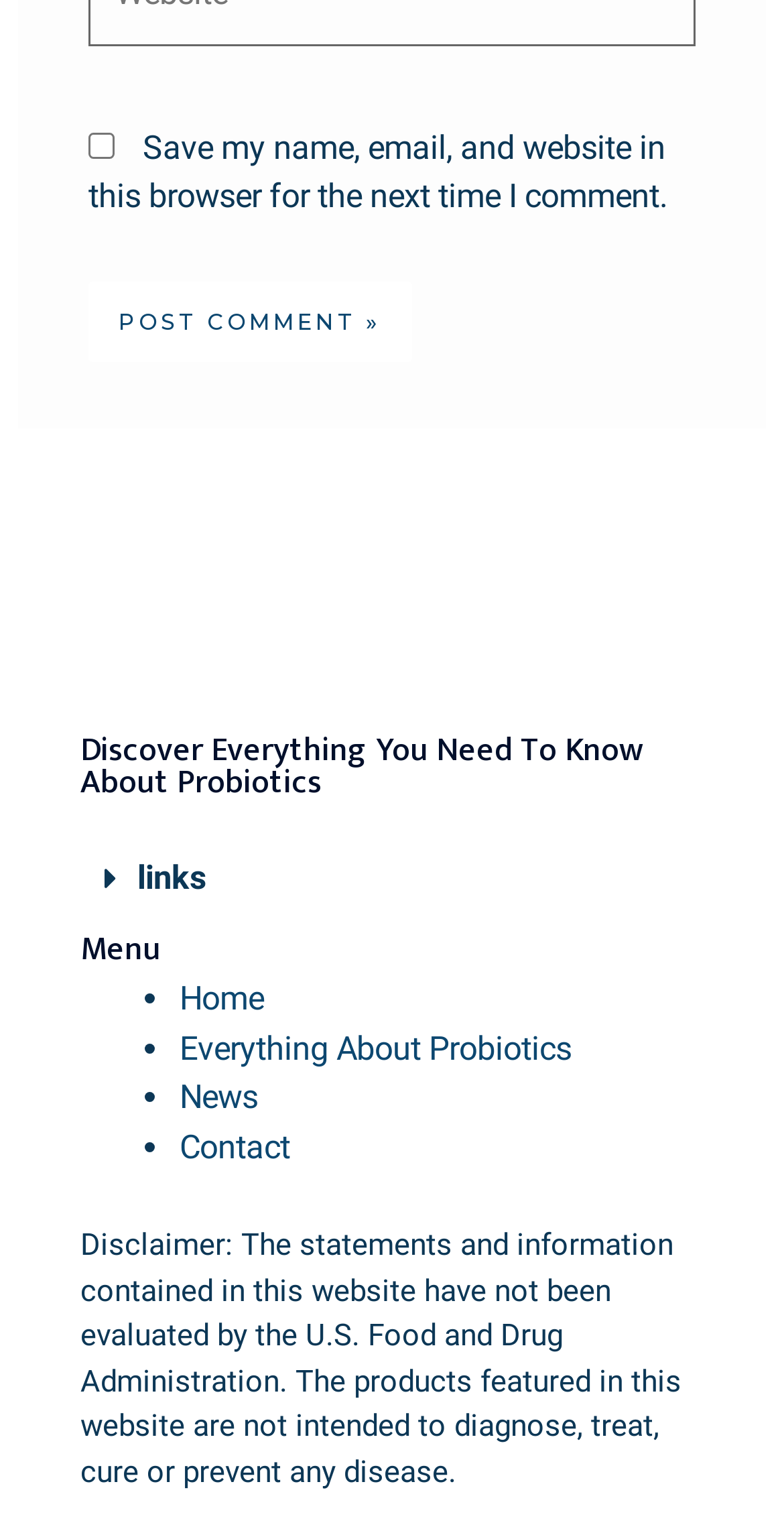How many main menu items are there?
Answer the question using a single word or phrase, according to the image.

4